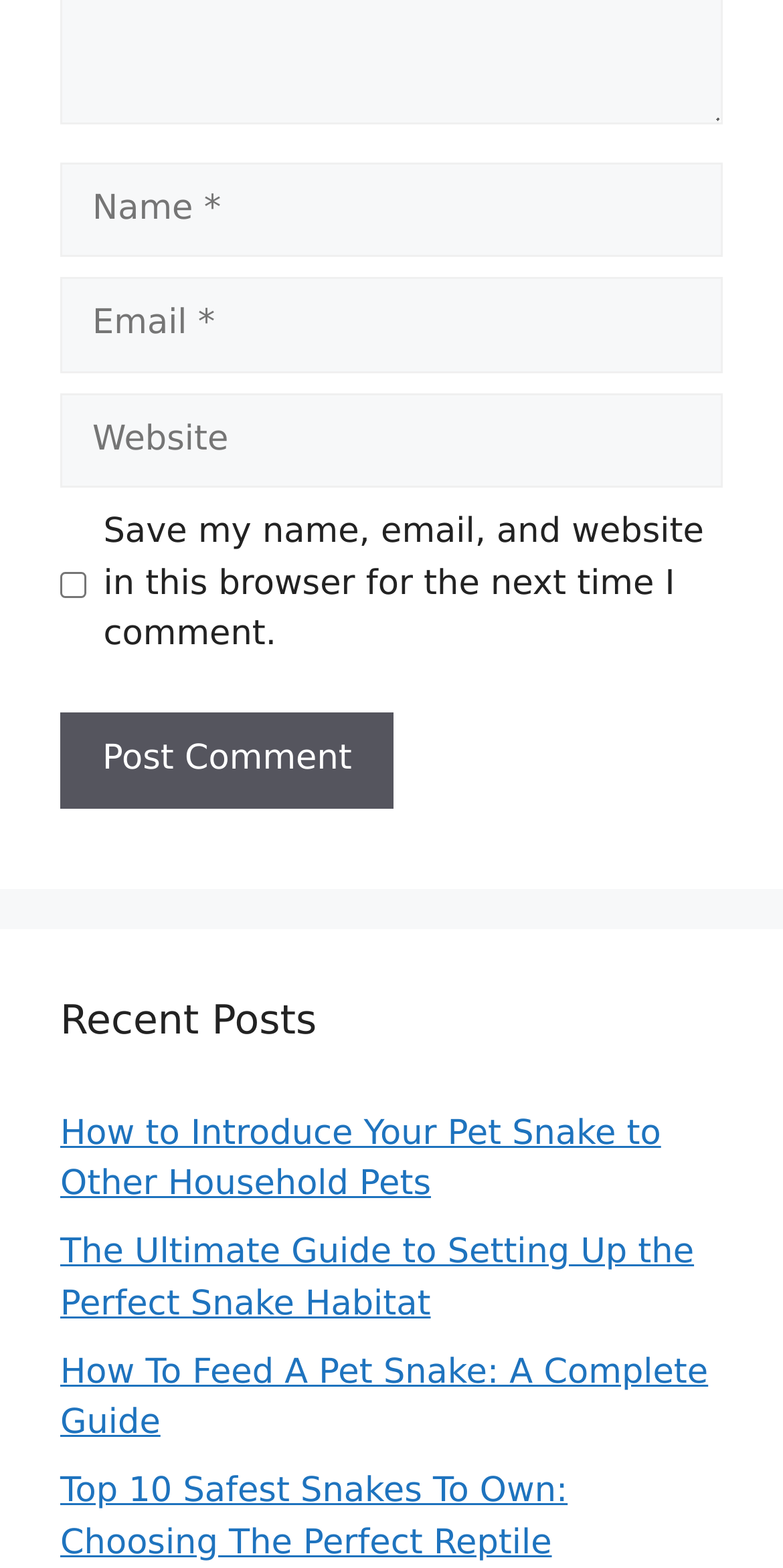What is the purpose of the checkbox?
Deliver a detailed and extensive answer to the question.

The checkbox has a label 'Save my name, email, and website in this browser for the next time I comment', so its purpose is to save the user's comment information for future use.